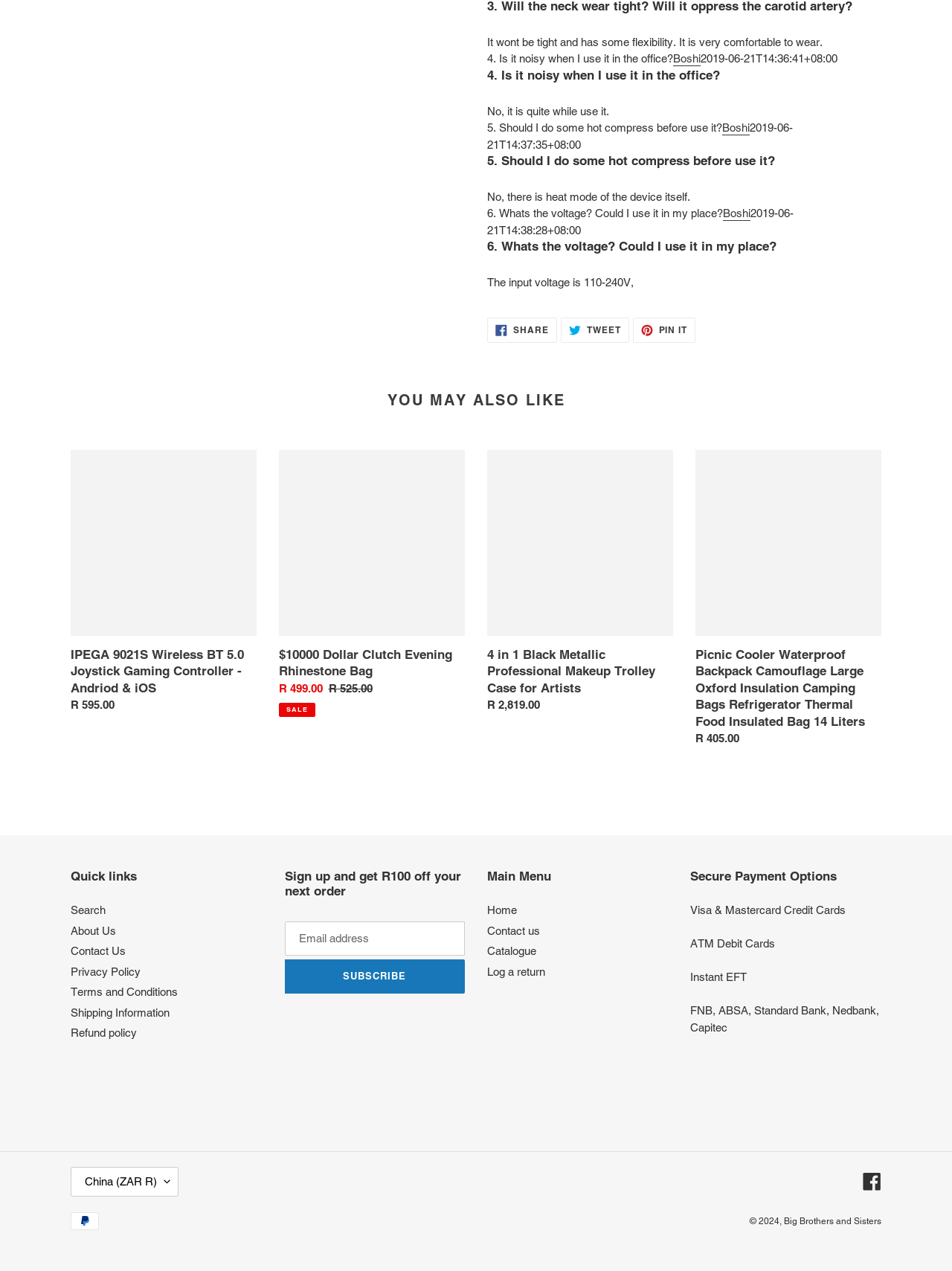Highlight the bounding box coordinates of the region I should click on to meet the following instruction: "View IPEGA 9021S Wireless BT 5.0 Joystick Gaming Controller".

[0.074, 0.354, 0.27, 0.566]